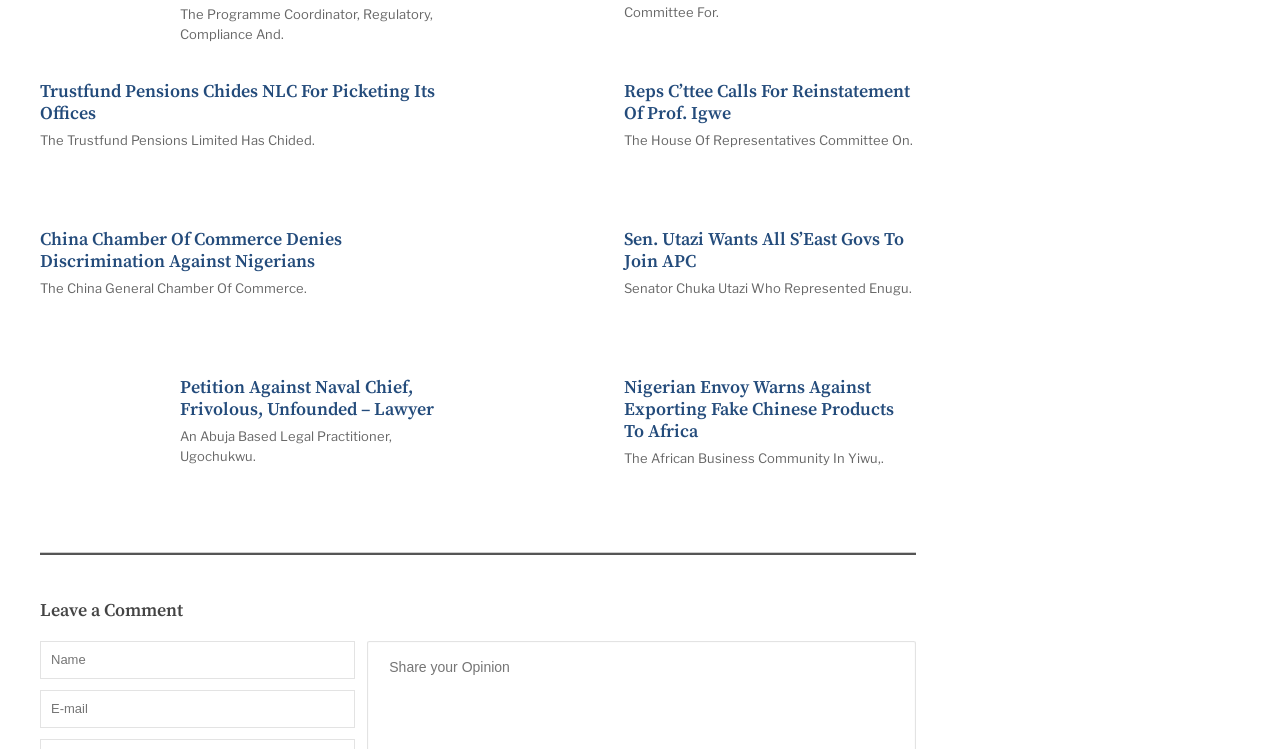How many LayoutTable elements are there on the webpage?
Using the image as a reference, give a one-word or short phrase answer.

6